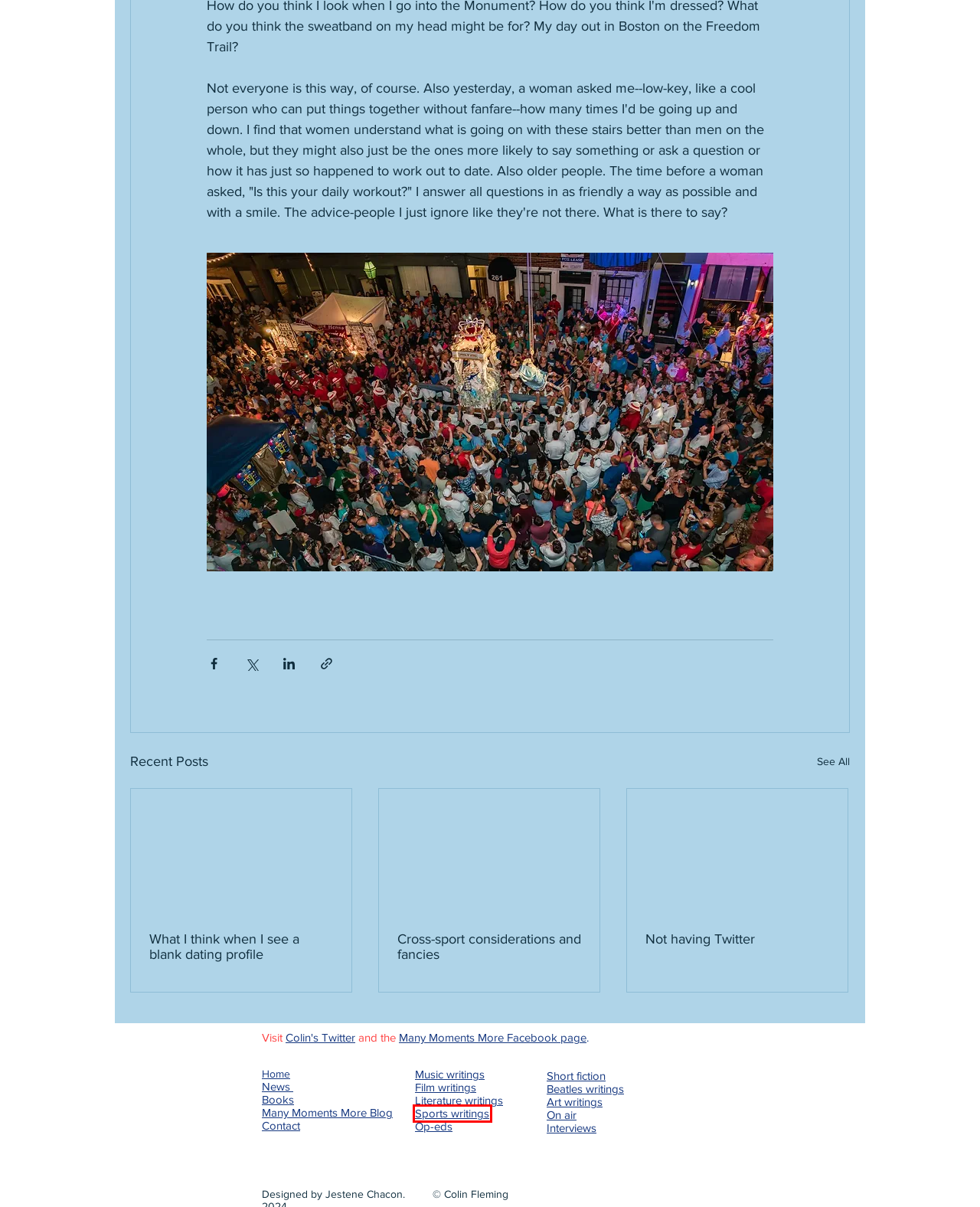Given a webpage screenshot with a UI element marked by a red bounding box, choose the description that best corresponds to the new webpage that will appear after clicking the element. The candidates are:
A. Interviews | colinfleminglit
B. Op-Eds | Works Online | Colin Fleming - official author site
C. Literature writings | colinfleminglit
D. Cross-sport considerations and fancies
E. Music writings | colinfleminglit
F. On air | colinfleminglit
G. Sports writings | colinfleminglit
H. What I think when I see a blank dating profile

G